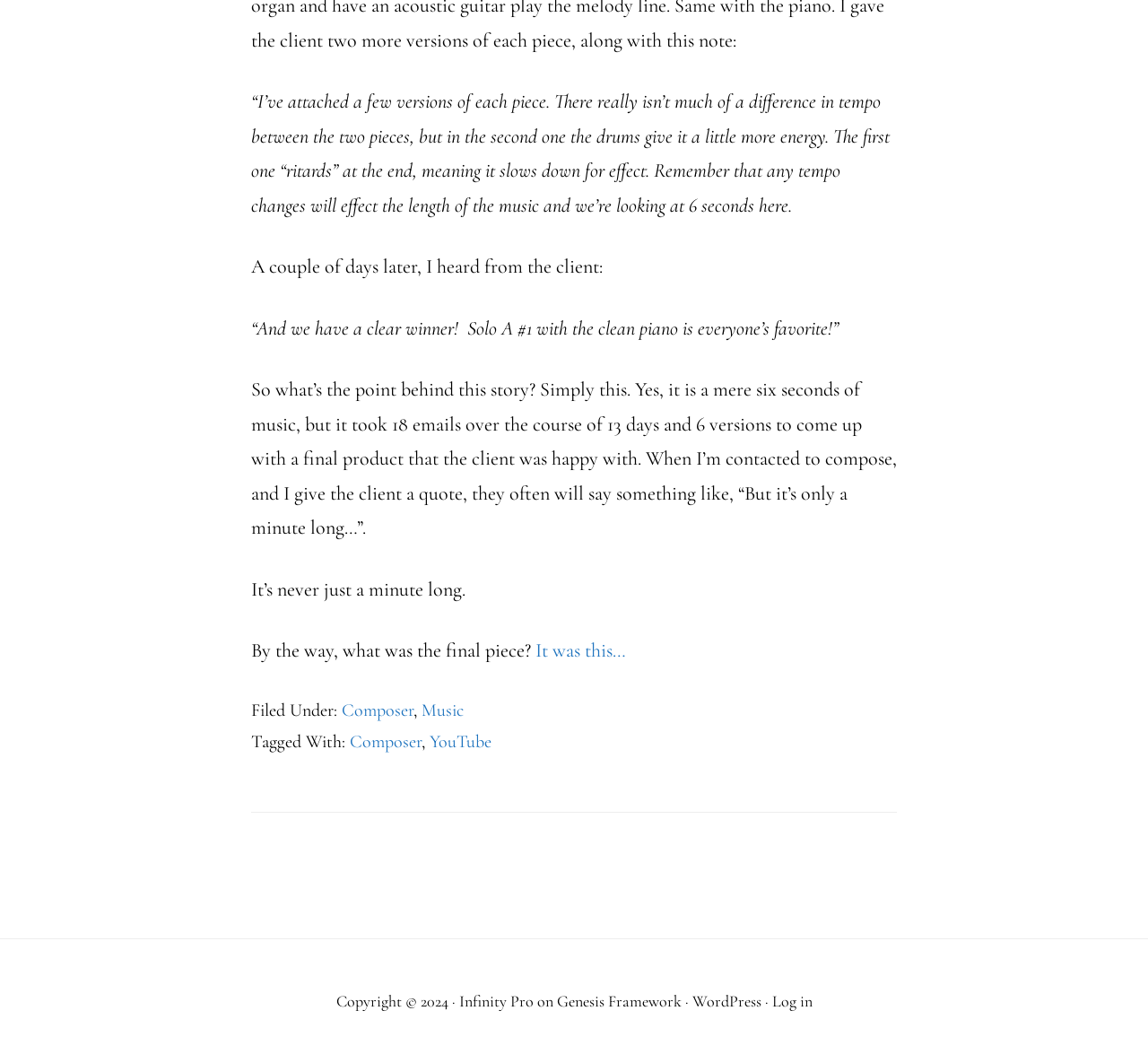Specify the bounding box coordinates of the region I need to click to perform the following instruction: "Click the link to view the final piece". The coordinates must be four float numbers in the range of 0 to 1, i.e., [left, top, right, bottom].

[0.466, 0.601, 0.545, 0.623]